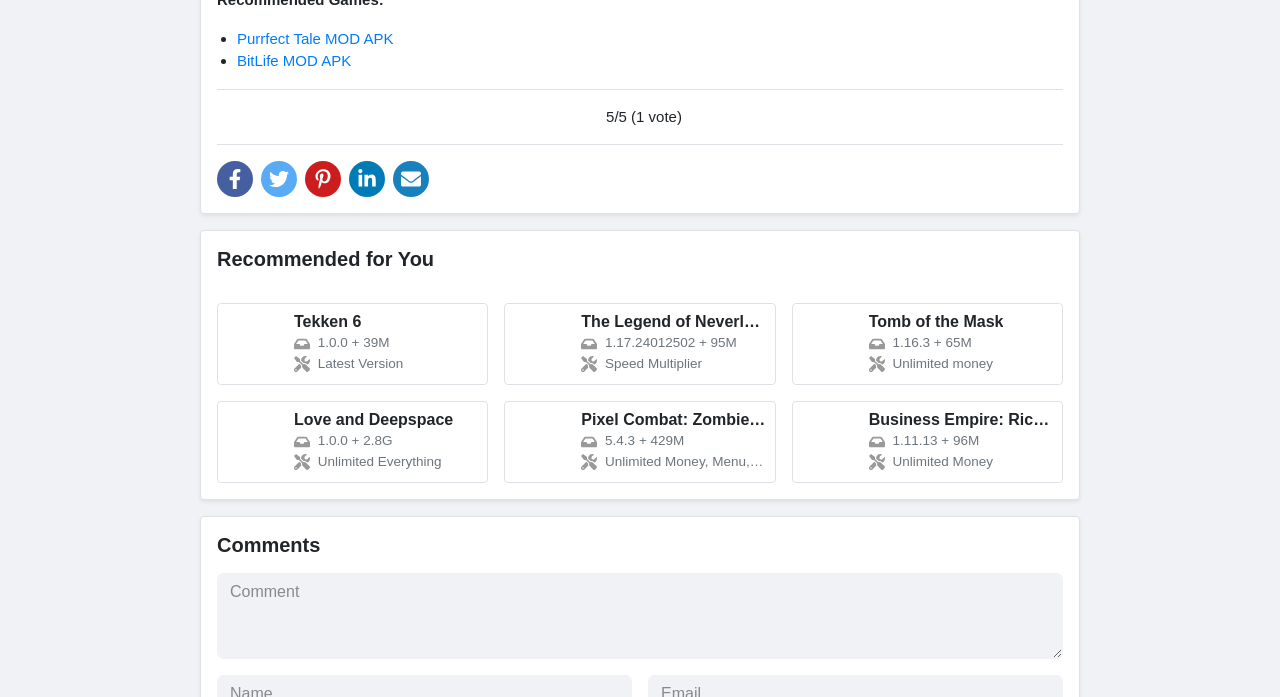Provide the bounding box coordinates in the format (top-left x, top-left y, bottom-right x, bottom-right y). All values are floating point numbers between 0 and 1. Determine the bounding box coordinate of the UI element described as: BitLife MOD APK

[0.185, 0.075, 0.274, 0.099]